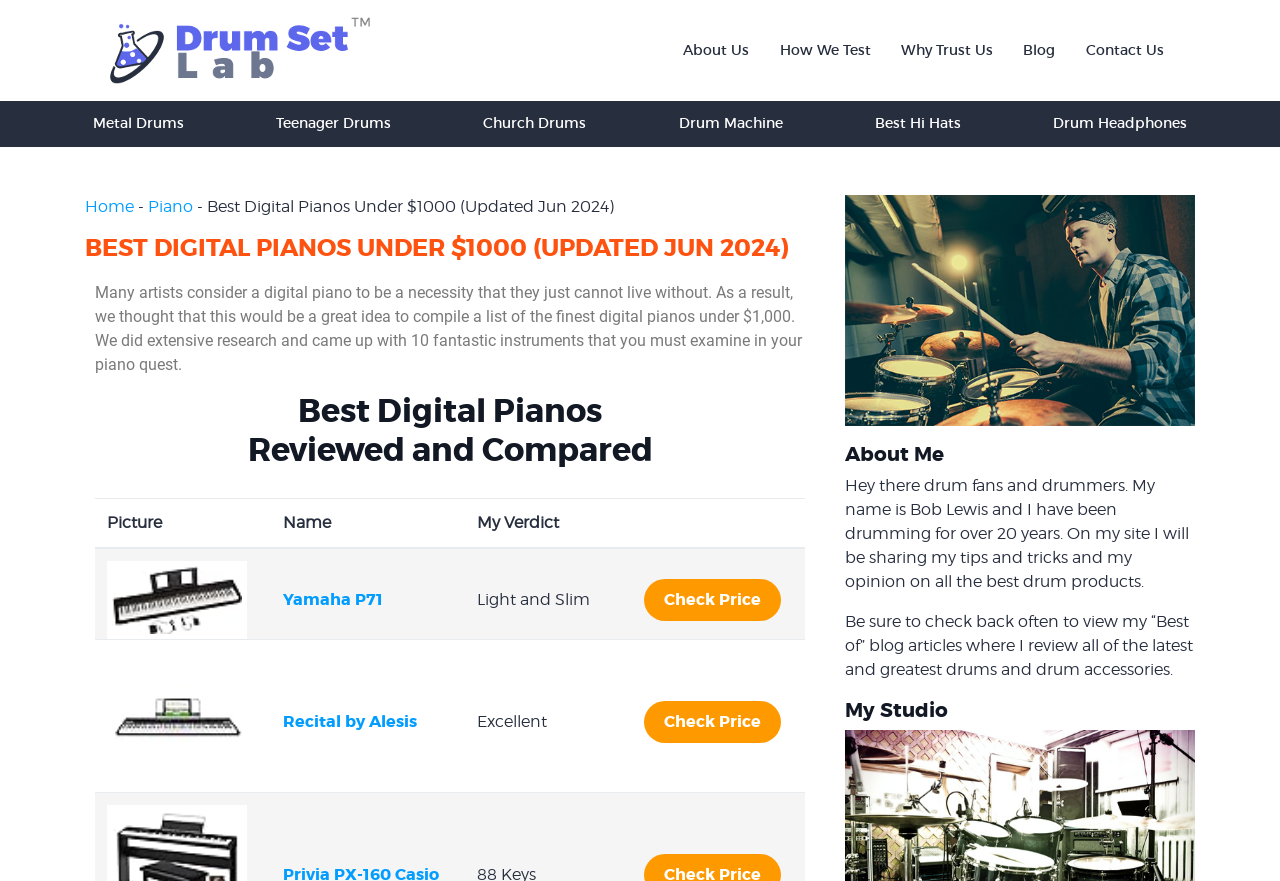Please provide the main heading of the webpage content.

BEST DIGITAL PIANOS UNDER $1000 (UPDATED JUN 2024)